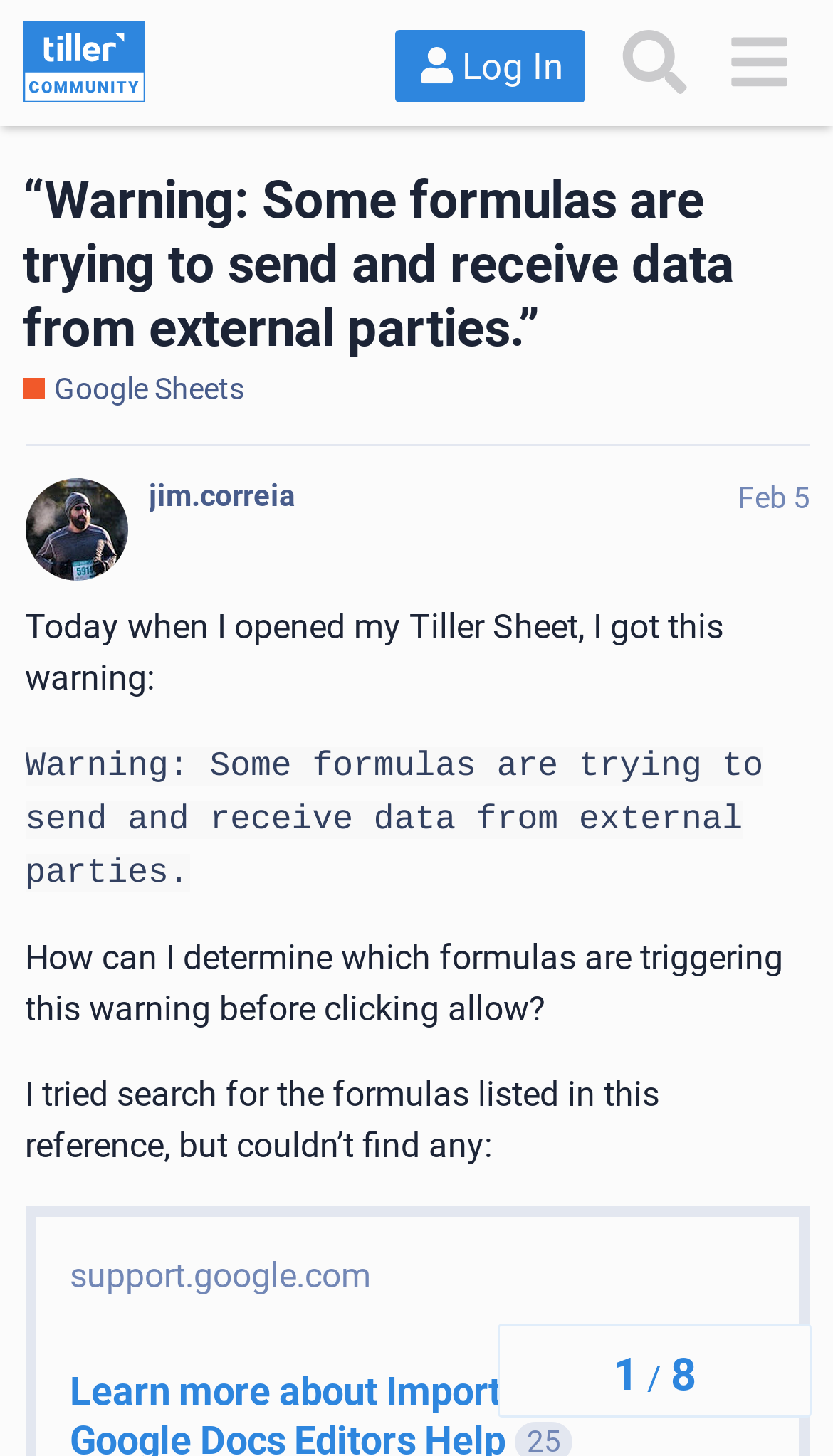Identify the bounding box coordinates of the clickable region necessary to fulfill the following instruction: "Click the 'Tiller Community' link". The bounding box coordinates should be four float numbers between 0 and 1, i.e., [left, top, right, bottom].

[0.027, 0.015, 0.175, 0.071]